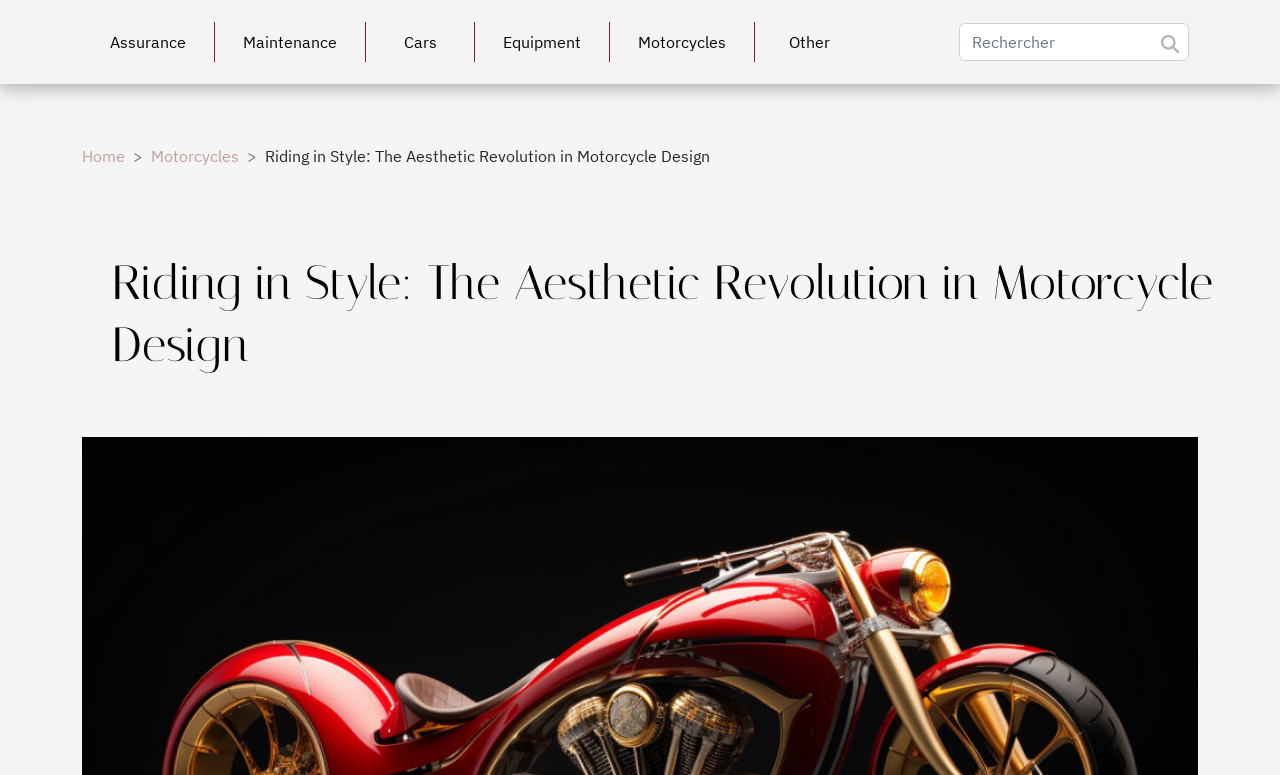Please specify the bounding box coordinates in the format (top-left x, top-left y, bottom-right x, bottom-right y), with values ranging from 0 to 1. Identify the bounding box for the UI component described as follows: aria-label="Rechercher" name="q" placeholder="Rechercher"

[0.749, 0.03, 0.929, 0.079]